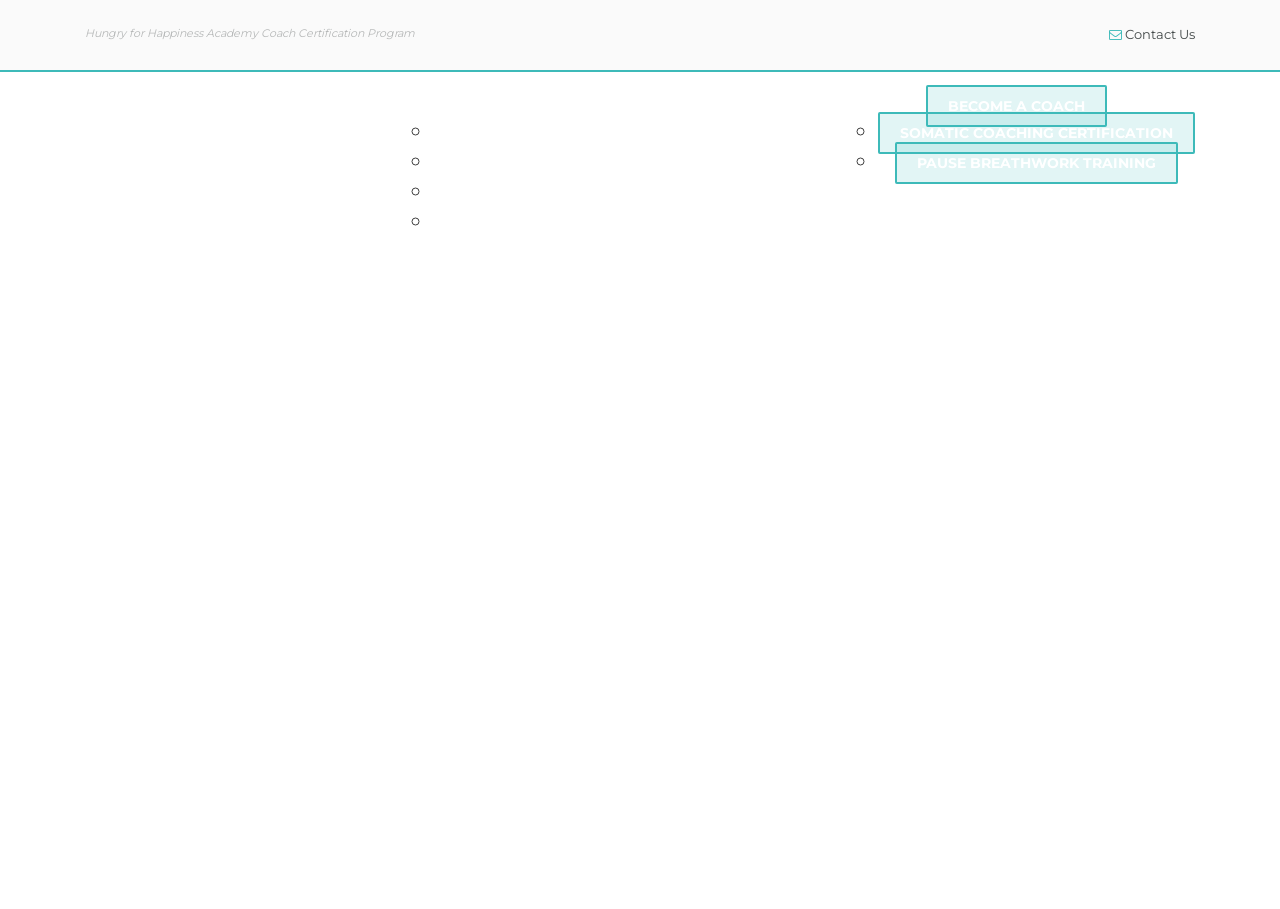Answer this question in one word or a short phrase: What is the logo of Hungry for Happiness?

hff logo